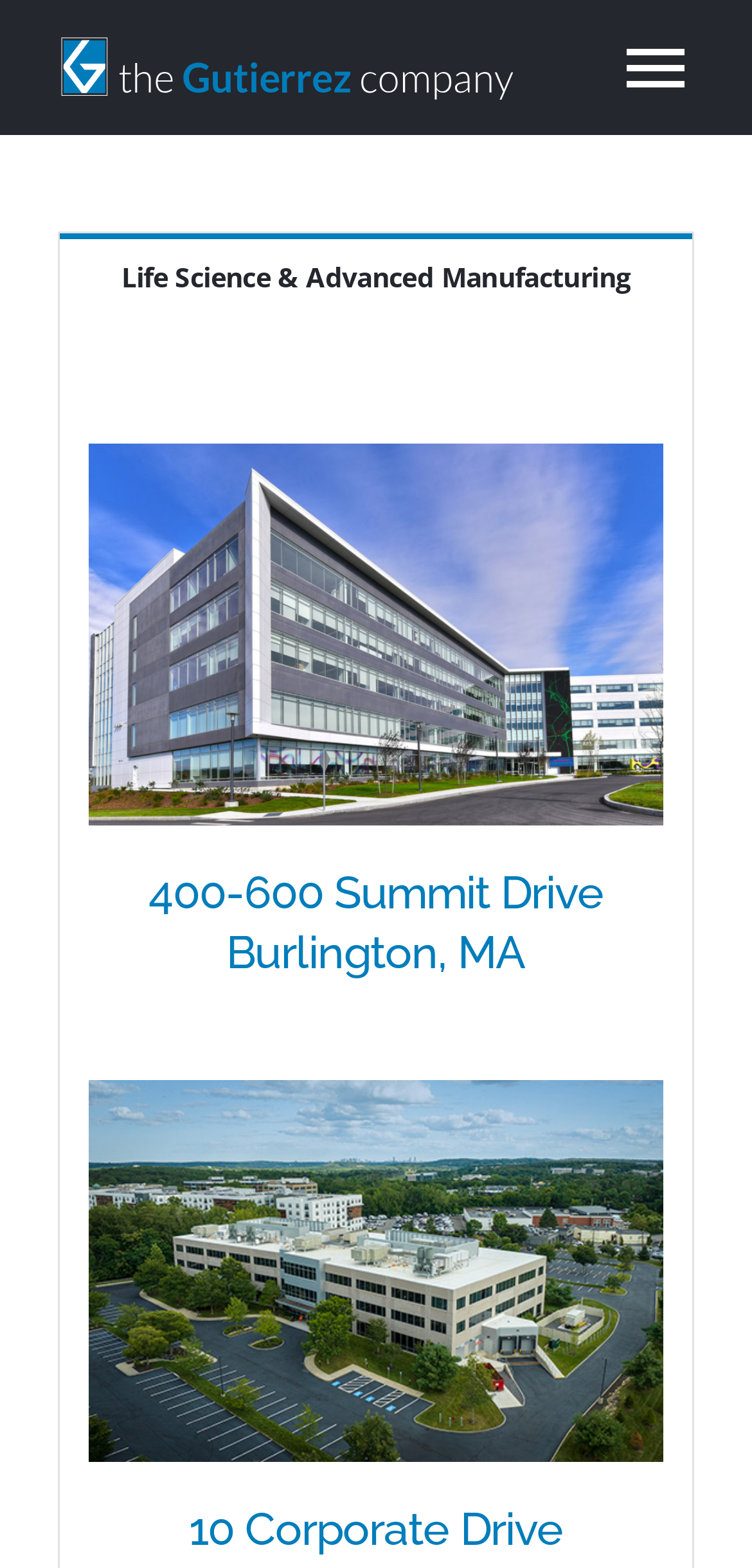Respond with a single word or phrase:
What is the address of the first case study?

400-600 Summit Drive Burlington, MA